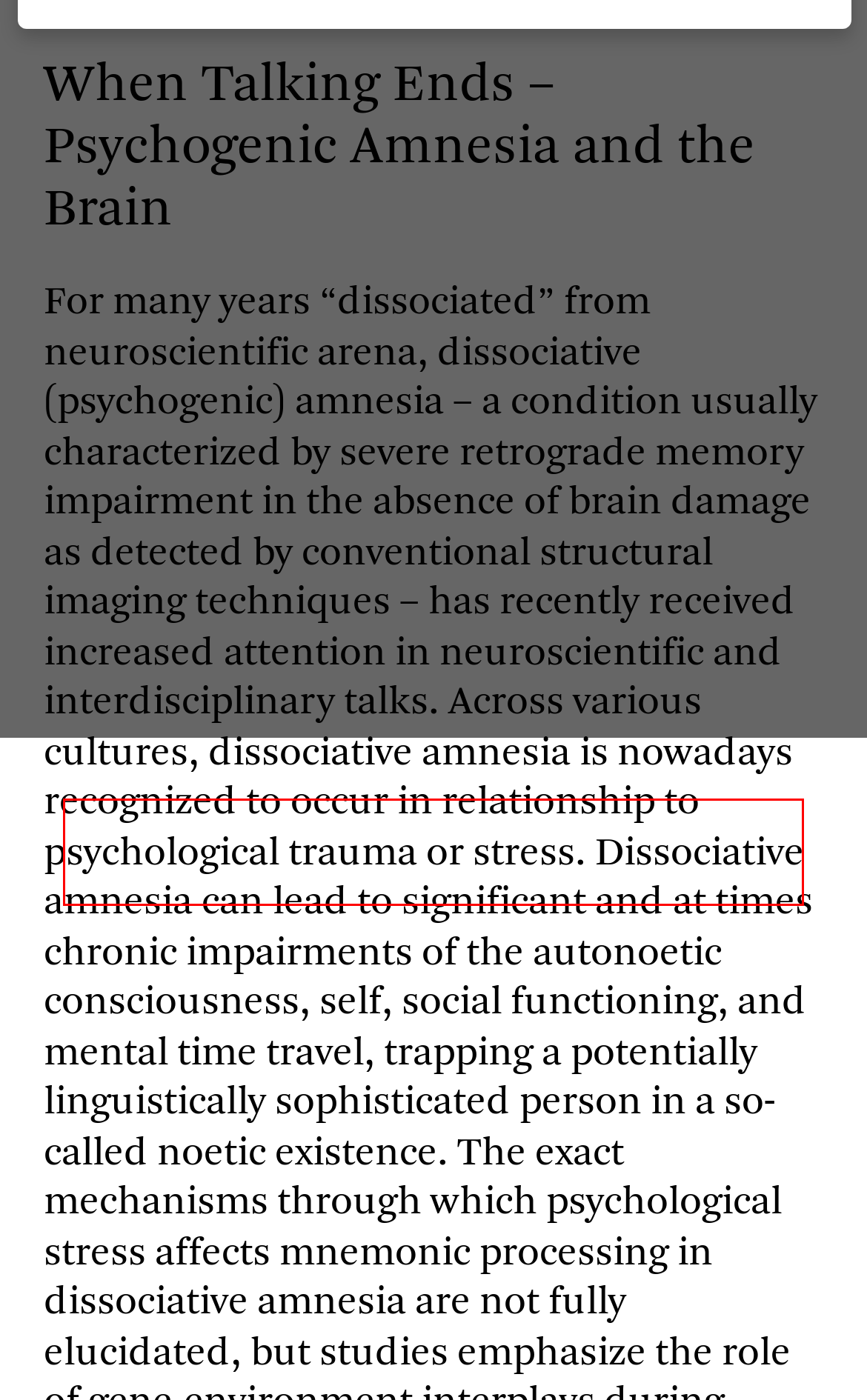Observe the screenshot of the webpage, locate the red bounding box, and extract the text content within it.

Content from video platforms and social media platforms is blocked by default. If External Media cookies are accepted, access to those contents no longer requires manual consent.